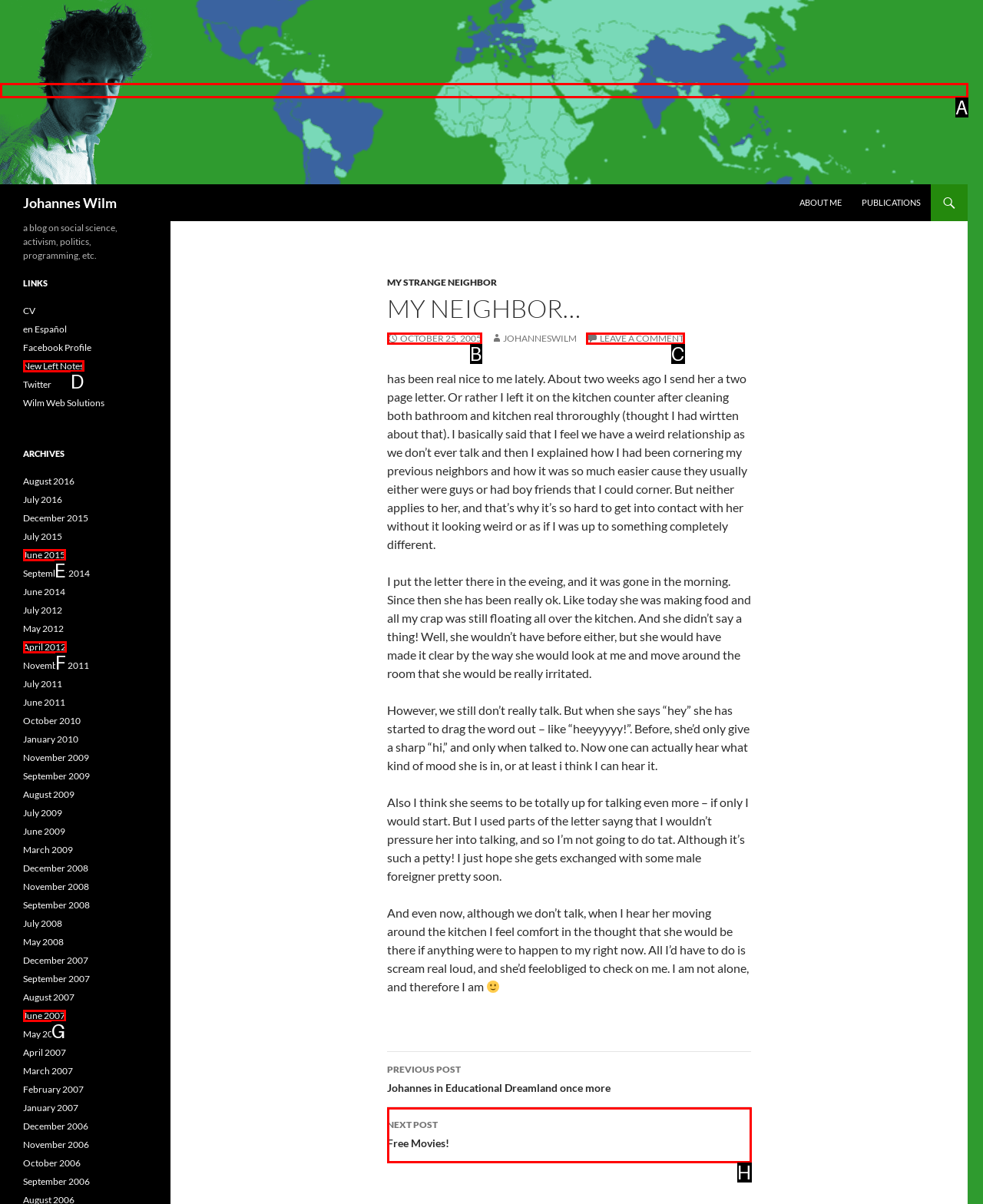Find the HTML element that matches the description: ClipNotes
Respond with the corresponding letter from the choices provided.

None